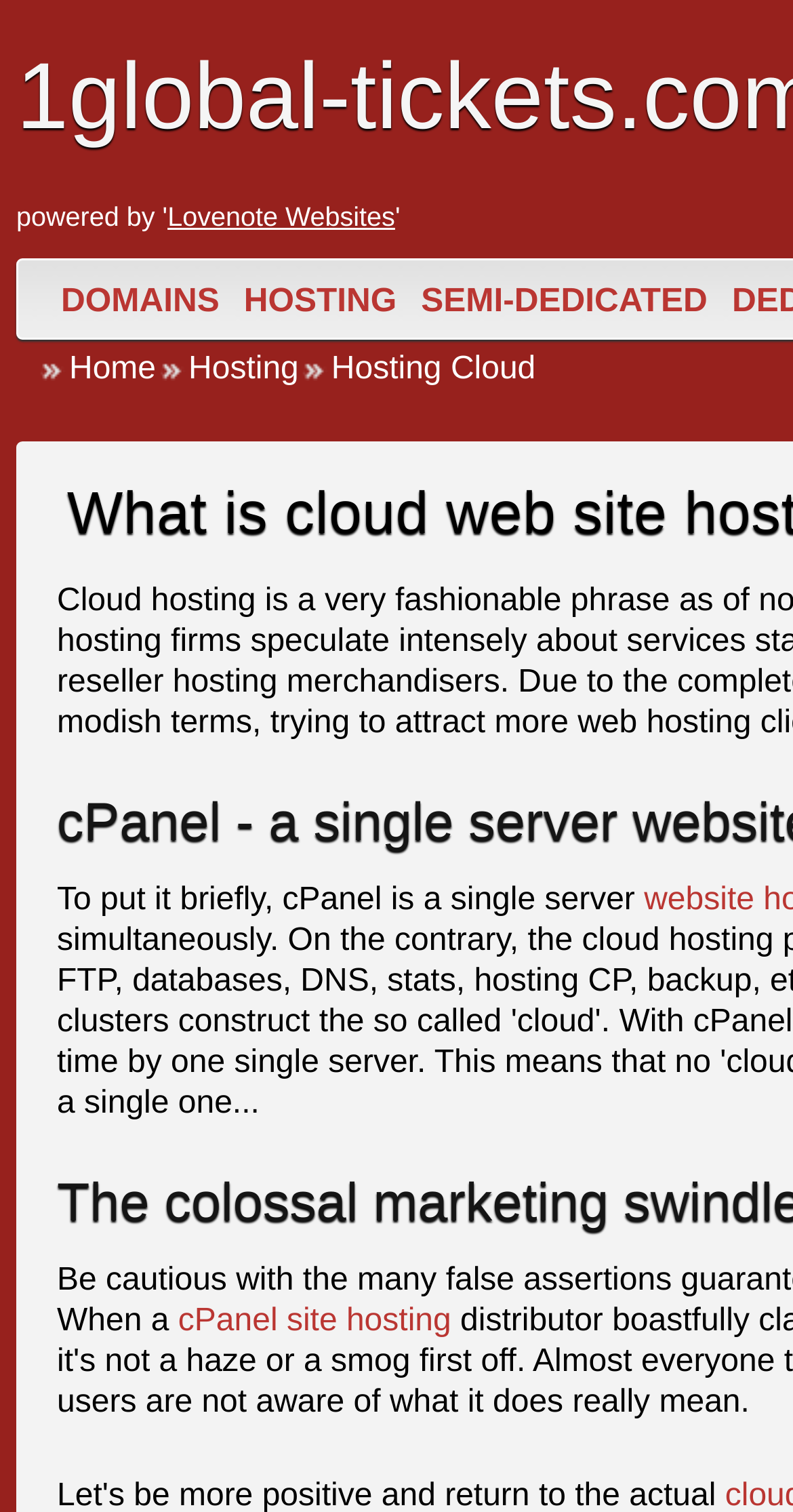What is the last link on the top?
Based on the image, give a concise answer in the form of a single word or short phrase.

SEMI-DEDICATED